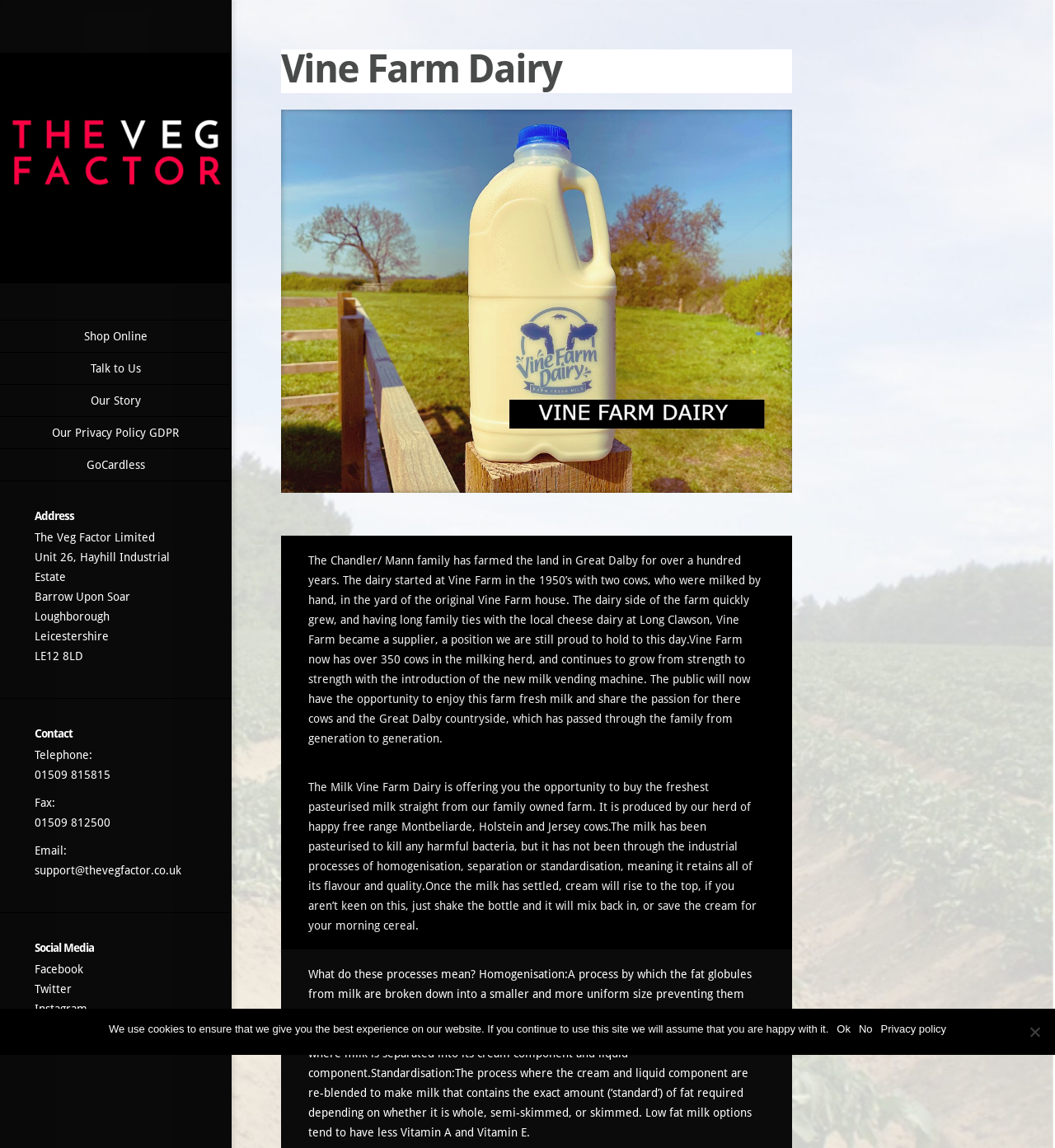Determine the bounding box coordinates for the clickable element required to fulfill the instruction: "Click the 'Our Story' link". Provide the coordinates as four float numbers between 0 and 1, i.e., [left, top, right, bottom].

[0.0, 0.335, 0.219, 0.363]